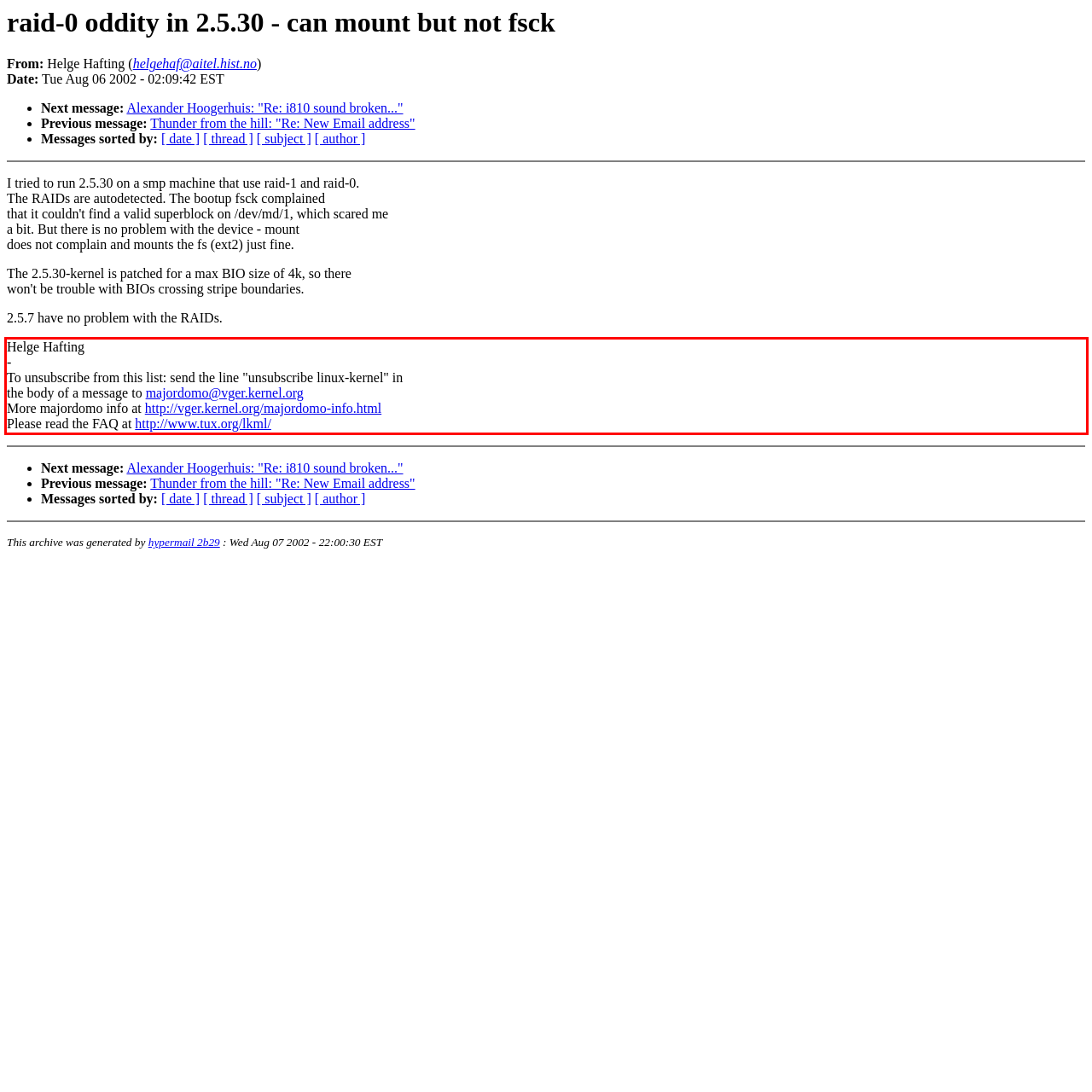From the provided screenshot, extract the text content that is enclosed within the red bounding box.

Helge Hafting - To unsubscribe from this list: send the line "unsubscribe linux-kernel" in the body of a message to majordomo@vger.kernel.org More majordomo info at http://vger.kernel.org/majordomo-info.html Please read the FAQ at http://www.tux.org/lkml/